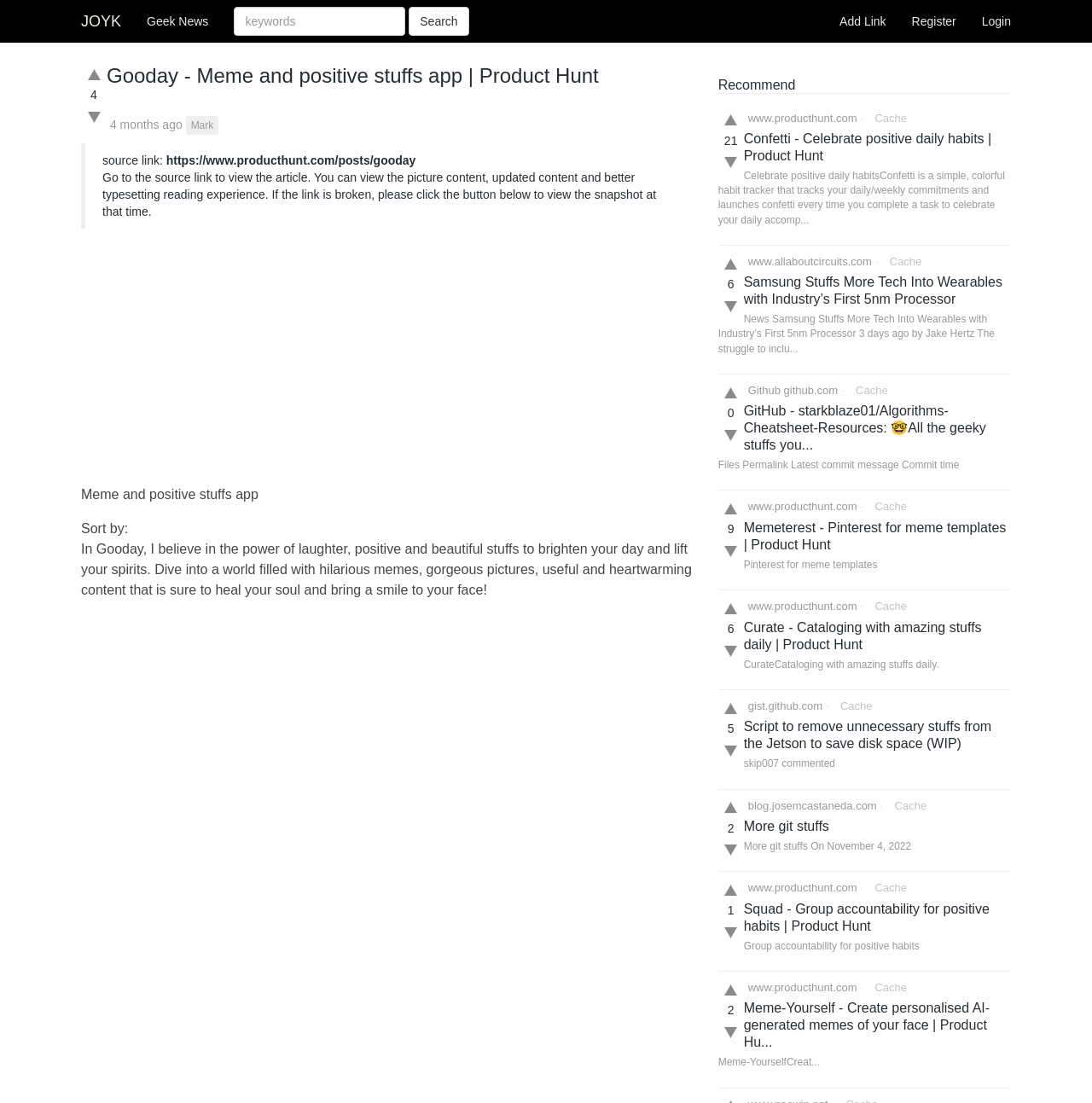Pinpoint the bounding box coordinates of the area that should be clicked to complete the following instruction: "View the source link". The coordinates must be given as four float numbers between 0 and 1, i.e., [left, top, right, bottom].

[0.152, 0.139, 0.381, 0.152]